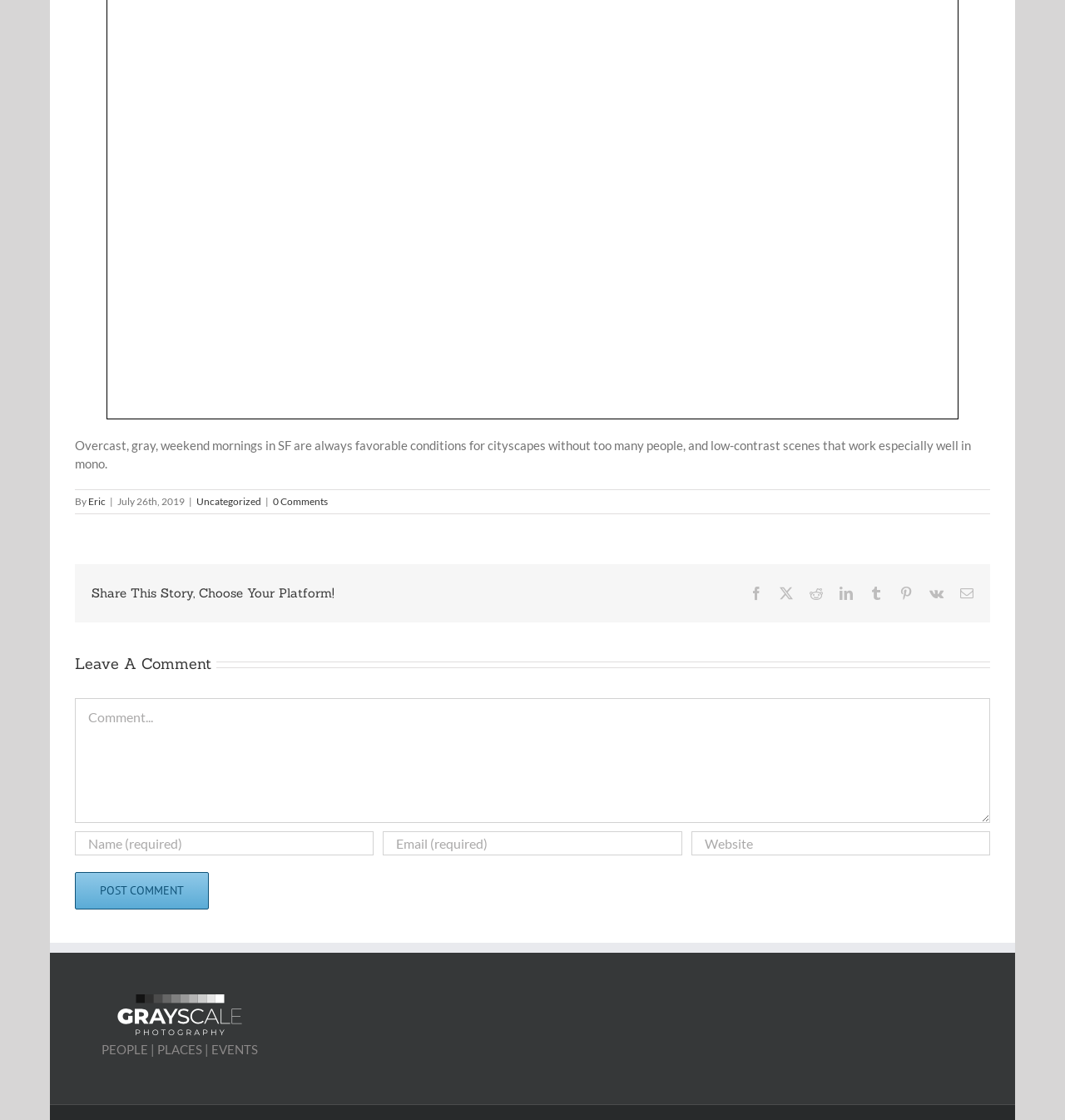Please find the bounding box coordinates of the element that must be clicked to perform the given instruction: "Click the Post Comment button". The coordinates should be four float numbers from 0 to 1, i.e., [left, top, right, bottom].

[0.07, 0.779, 0.196, 0.812]